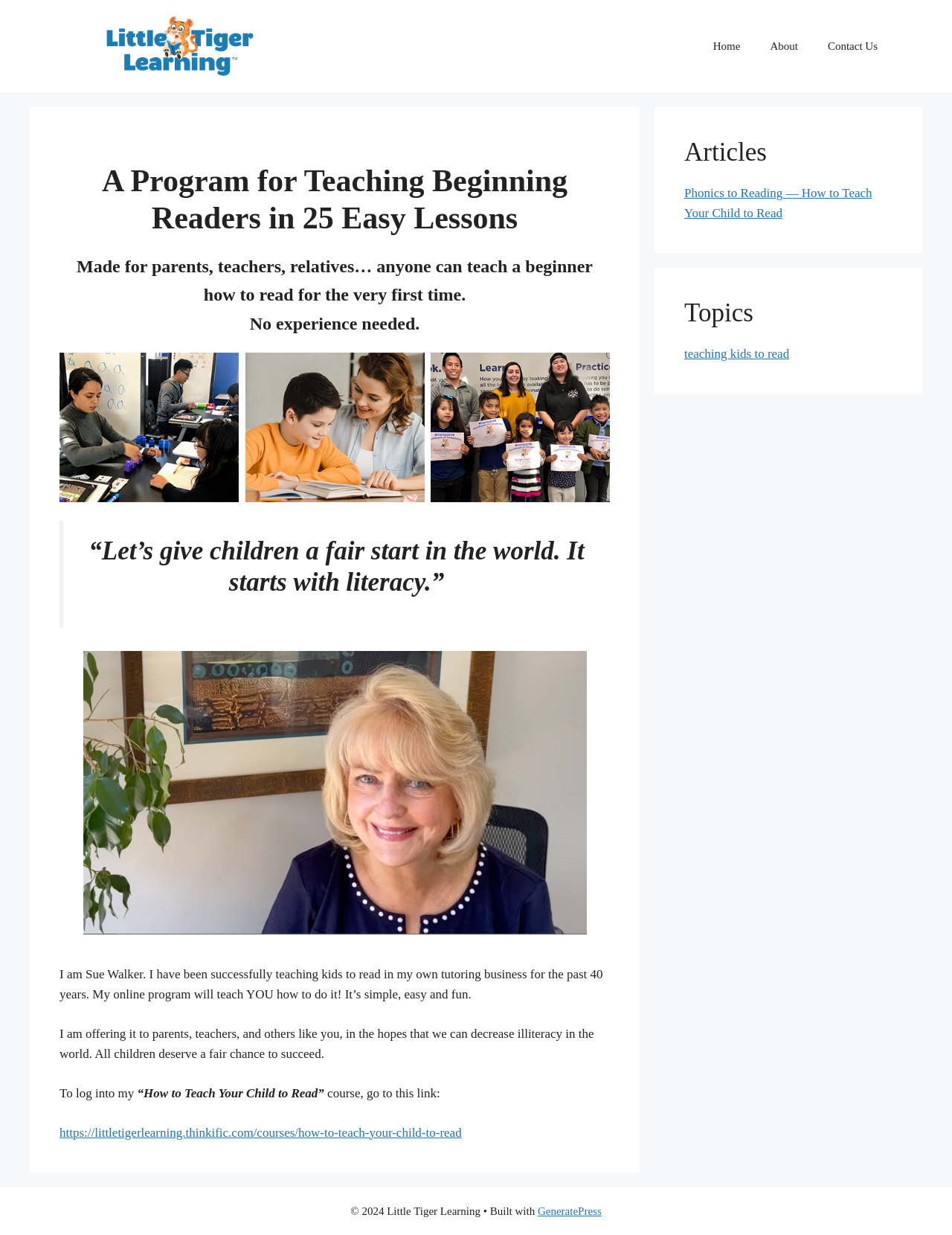Who is the founder of Little Tiger Reading Program?
Look at the image and provide a detailed response to the question.

I found the answer by looking at the figure caption under the blockquote section, which mentions 'Sue Walker, Founder of Little Tiger Reading Program'.